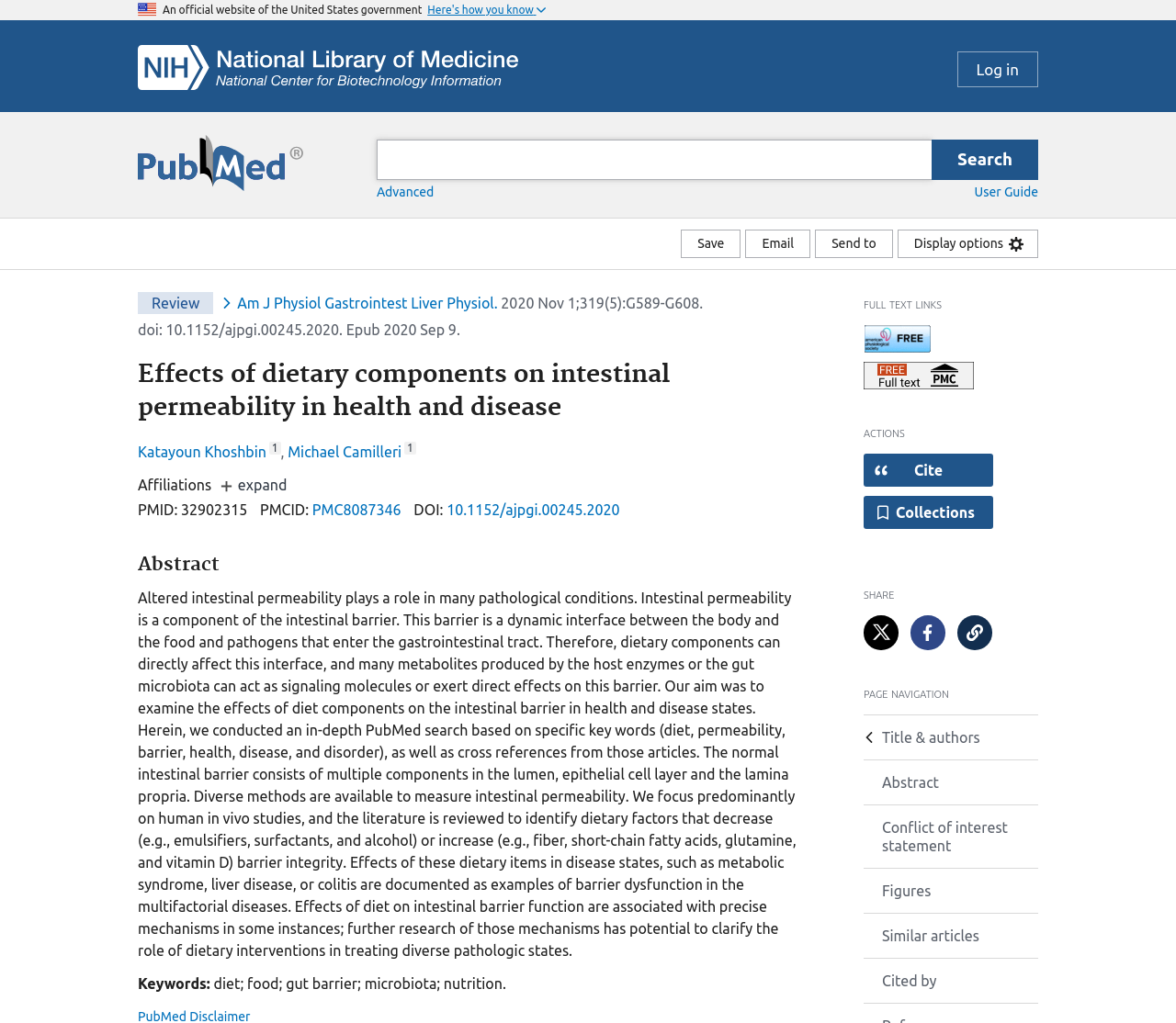Provide a thorough description of the webpage's content and layout.

This webpage is a scientific article from PubMed, a government website, as indicated by the U.S. flag icon and the "An official website of the United States government" text at the top. The page has a search bar at the top, allowing users to search for specific keywords. Below the search bar, there is a navigation menu with links to "User guide", "Advanced", and other options.

The main content of the page is divided into several sections. The first section displays the article's title, "Effects of dietary components on intestinal permeability in health and disease", and its authors, Katayoun Khoshbin and Michael Camilleri. Below the title, there is a section with the article's abstract, which summarizes the research on the effects of dietary components on intestinal permeability.

The abstract is followed by a section with the article's metadata, including the PubMed ID, PMCID, and DOI. There are also links to the full text of the article and options to save, email, or send the article to others.

On the right side of the page, there are several buttons and links, including "Display options", "Cite", "Collections", and "Share" options. There is also a section with links to navigate to different parts of the article, such as the title and authors, abstract, conflict of interest statement, figures, and similar articles.

At the bottom of the page, there is a section with the article's keywords, including "diet", "food", "gut barrier", "microbiota", and "nutrition".